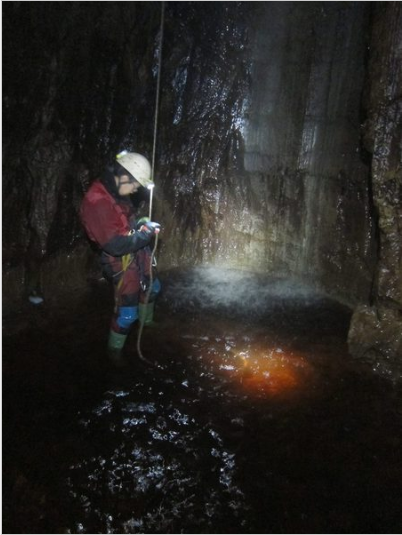Convey a rich and detailed description of the image.

The image captures a spelunker navigating through a subterranean cavern illuminated by a helmet-mounted light source. The individual, dressed in a red waterproof suit and green boots, stands in shallow water that reflects the dim glow of the light, creating a striking contrast against the dark, wet stone walls of the cave. The cavern showcases rugged textures and moisture-slicked surfaces, hinting at the natural formations that characterize such environments. The atmosphere appears dense with humidity, as wisps of fog linger just above the water's surface, adding an air of mystery to the scene. This moment, presumably within a location known as Lost Johns', emphasizes the beauty and challenges of underground exploration.